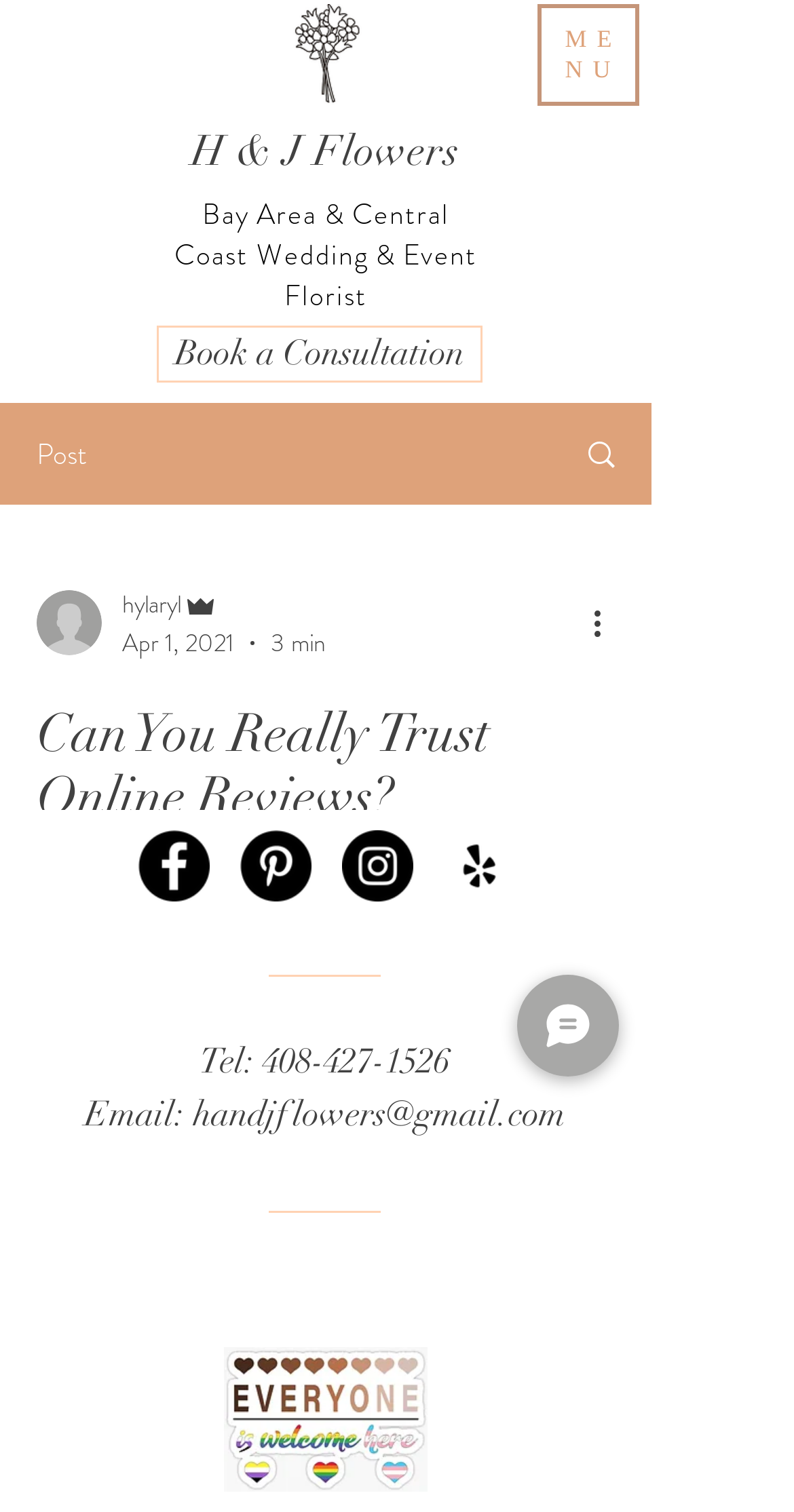Could you find the bounding box coordinates of the clickable area to complete this instruction: "Click the 'More actions' button"?

[0.738, 0.396, 0.8, 0.428]